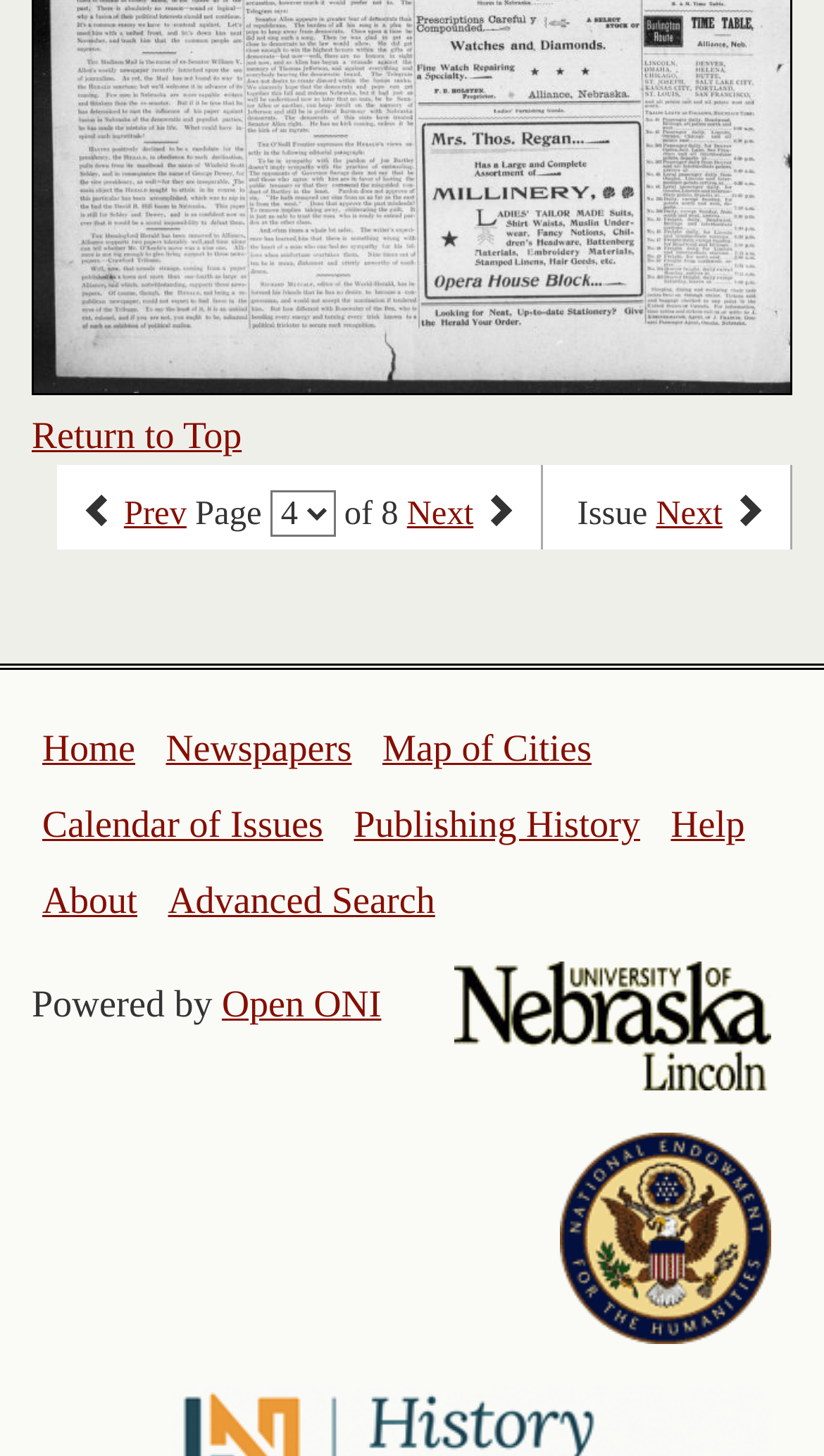Identify the bounding box coordinates of the section that should be clicked to achieve the task described: "Go to the home page".

[0.051, 0.5, 0.164, 0.529]